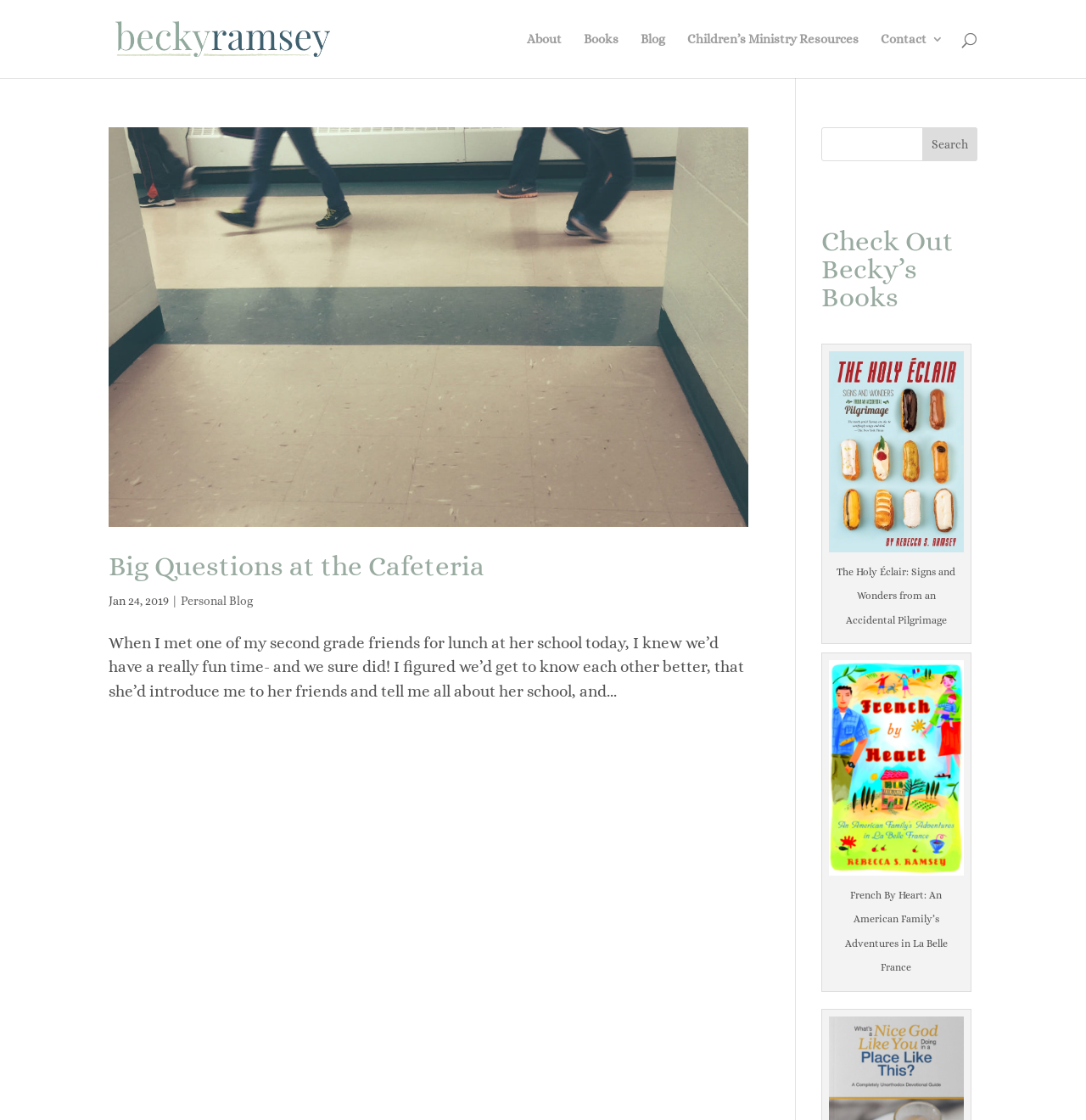Offer a meticulous description of the webpage's structure and content.

This webpage is an archive page for "school cafeteria" on beckyramsey.info. At the top left, there is a logo image and a link to the website's homepage. Below the logo, there are five navigation links: "About", "Books", "Blog", "Children's Ministry Resources", and "Contact 3", aligned horizontally across the top of the page.

In the main content area, there is a search bar at the top, spanning almost the entire width of the page. Below the search bar, there is an article section that takes up most of the page's width. The article section is divided into two parts. The top part has a link to an article titled "Big Questions at the Cafeteria" with a corresponding image. Below the link, there is a heading with the same title, followed by a link to the article again, a date "Jan 24, 2019", a separator, and a link to "Personal Blog". 

The bottom part of the article section contains a block of text describing a fun lunchtime experience with a second-grade friend. 

On the right side of the page, there is a search box with a text input field and a "Search" button. Below the search box, there is a heading "Check Out Becky's Books" followed by two links to books, "The Holy Éclair: Signs and Wonders from an Accidental Pilgrimage" and "French By Heart: An American Family's Adventures in La Belle France", each accompanied by an image.